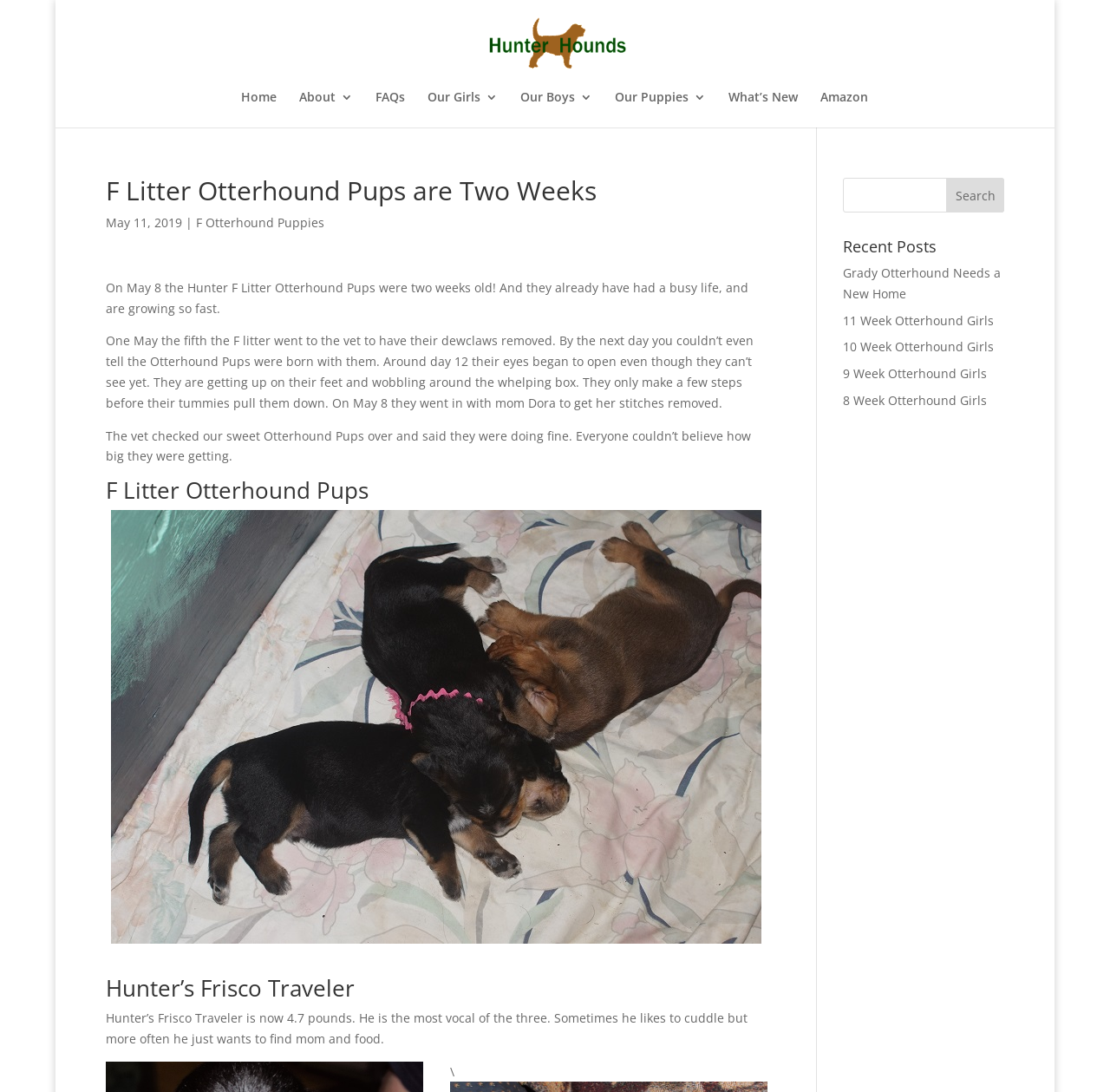Please specify the bounding box coordinates of the clickable region necessary for completing the following instruction: "Search for something". The coordinates must consist of four float numbers between 0 and 1, i.e., [left, top, right, bottom].

[0.852, 0.163, 0.905, 0.195]